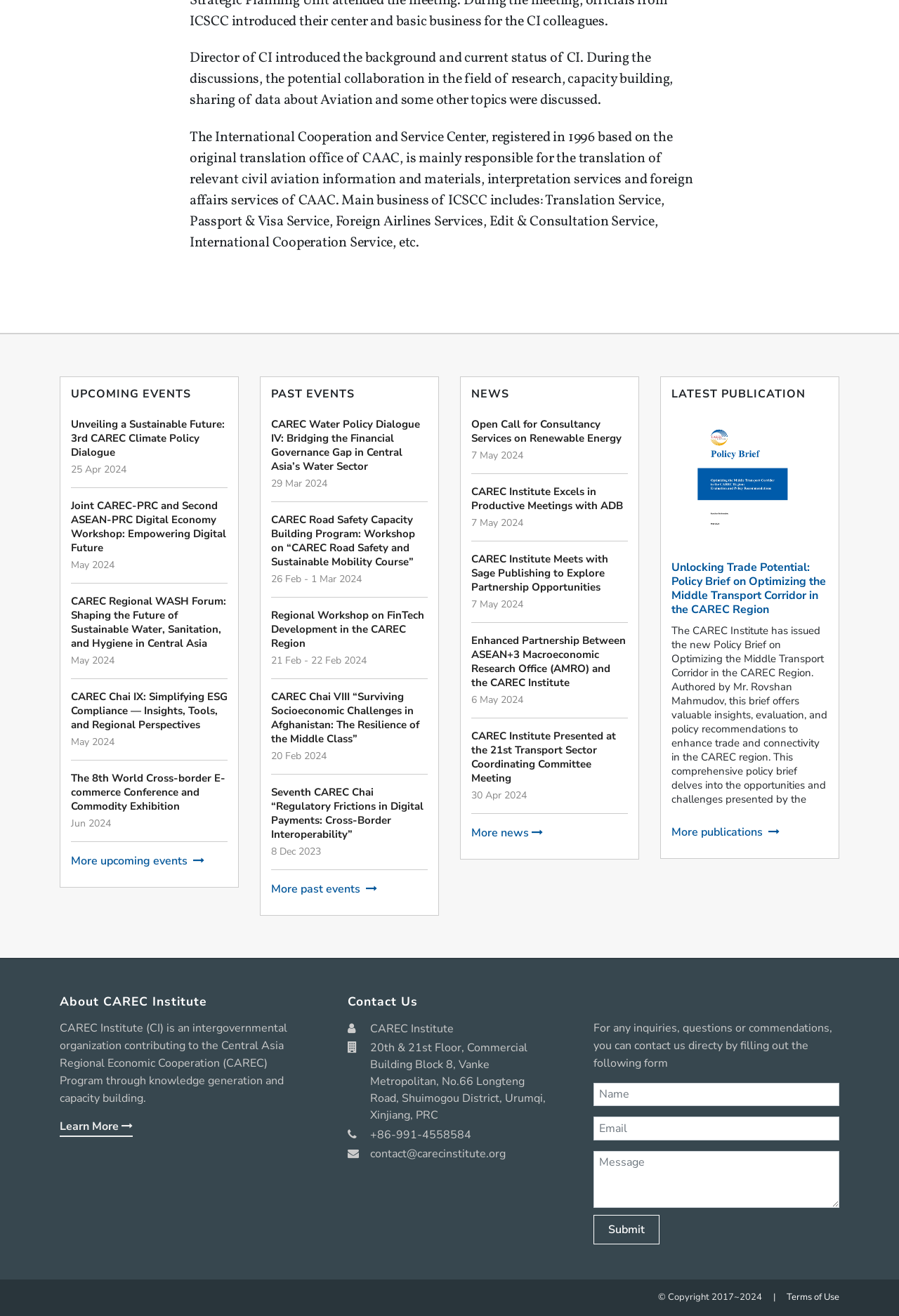Locate the bounding box of the UI element described in the following text: "Submit".

[0.66, 0.923, 0.734, 0.946]